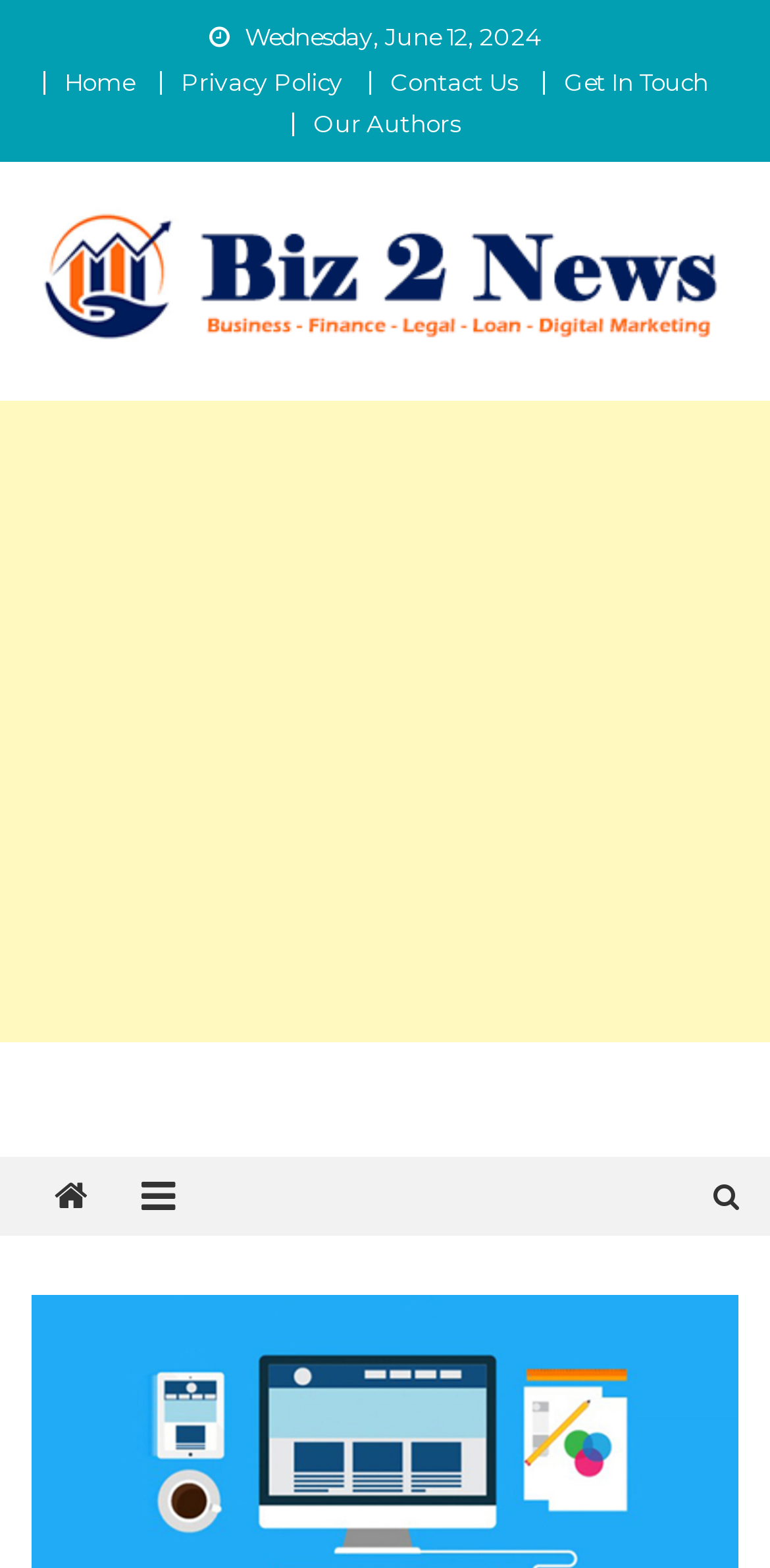Please provide a detailed answer to the question below based on the screenshot: 
What type of content is featured on the webpage?

I found the text 'Latest Business Blog' on the webpage, indicating that the webpage features business-related blog content. This suggests that the webpage is focused on providing news, articles, or insights related to the business sector.